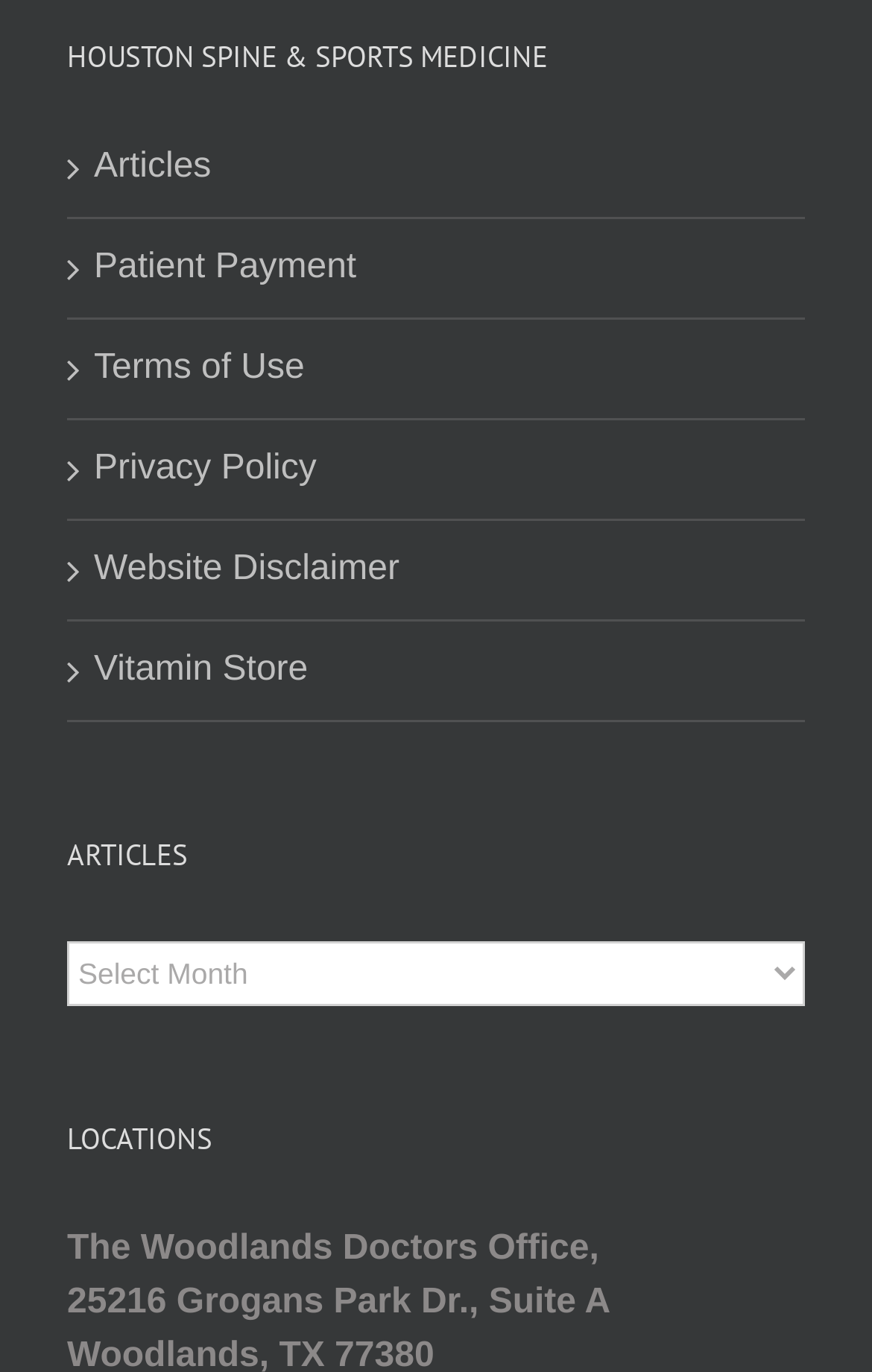Refer to the element description Terms of Use and identify the corresponding bounding box in the screenshot. Format the coordinates as (top-left x, top-left y, bottom-right x, bottom-right y) with values in the range of 0 to 1.

[0.108, 0.25, 0.897, 0.289]